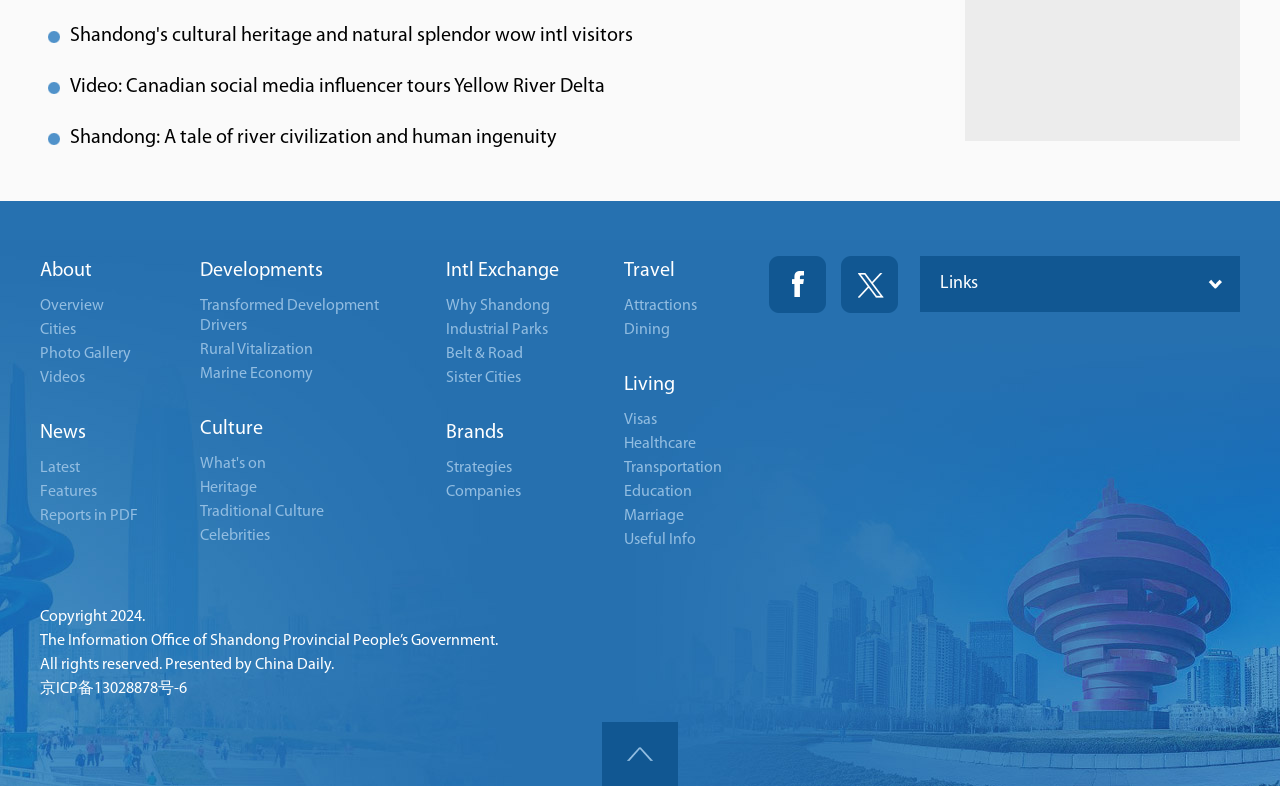Please specify the coordinates of the bounding box for the element that should be clicked to carry out this instruction: "Plan a trip to Shandong". The coordinates must be four float numbers between 0 and 1, formatted as [left, top, right, bottom].

[0.488, 0.332, 0.527, 0.358]